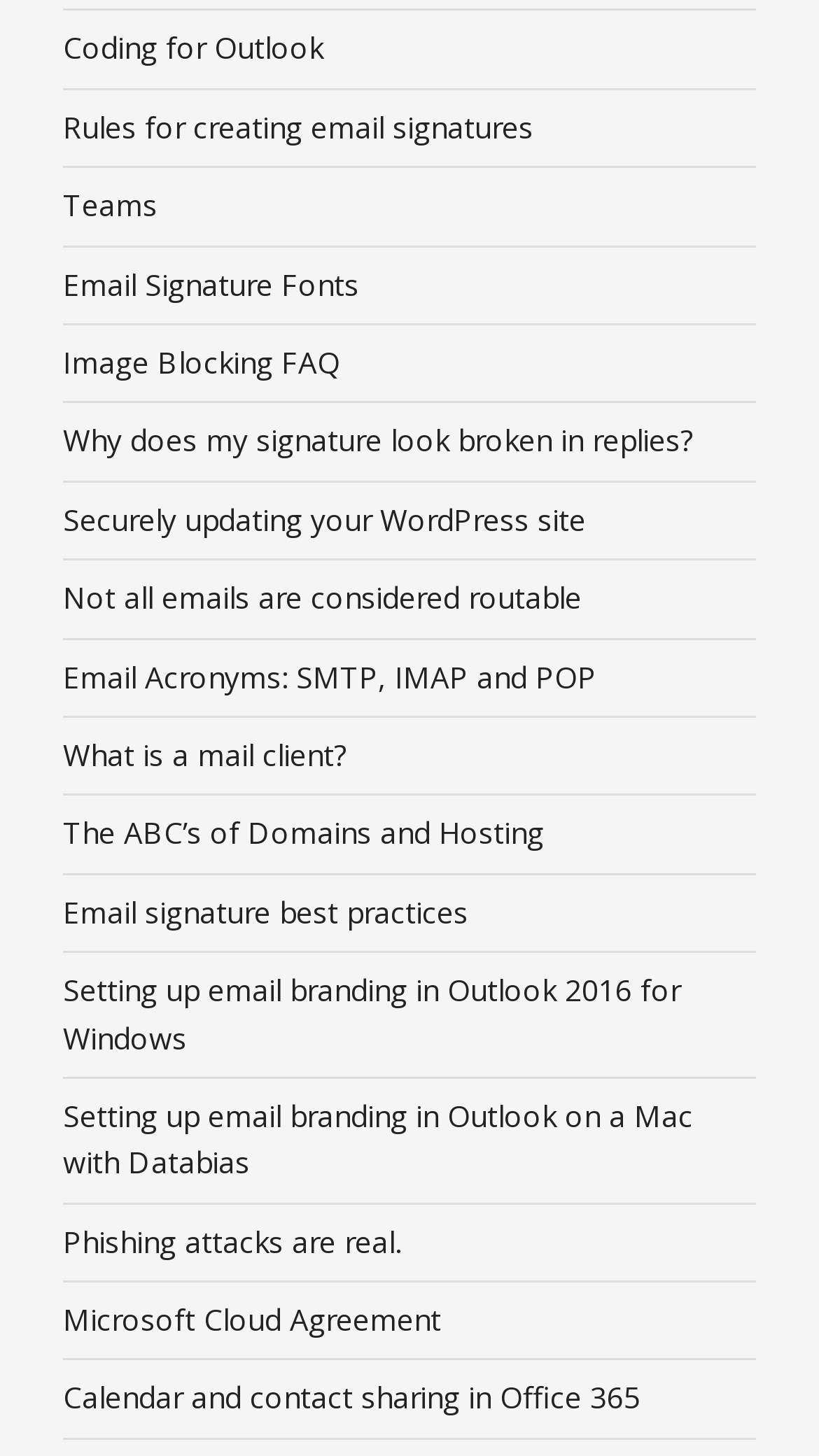Give the bounding box coordinates for this UI element: "What is a mail client?". The coordinates should be four float numbers between 0 and 1, arranged as [left, top, right, bottom].

[0.077, 0.505, 0.423, 0.532]